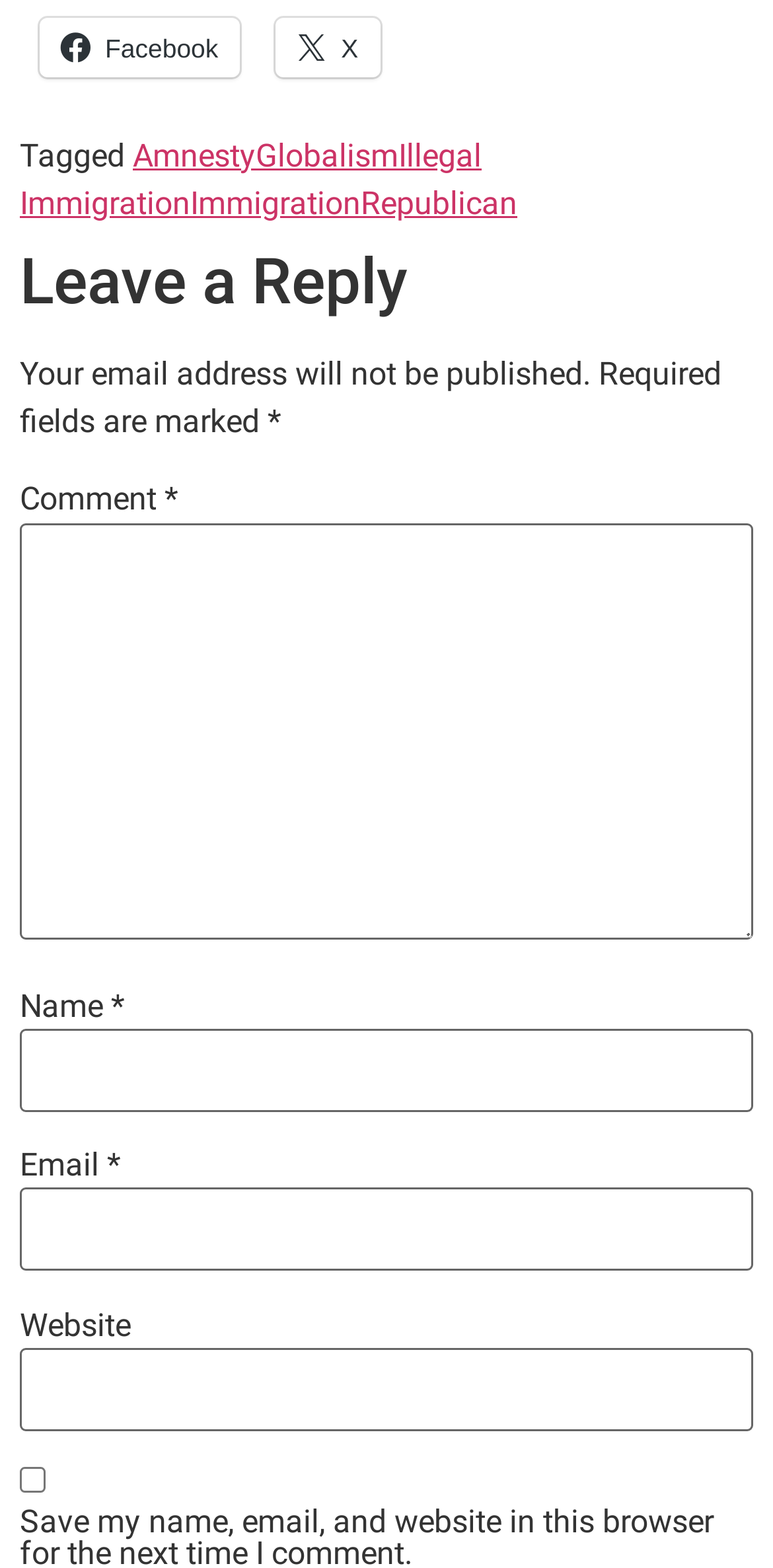Please find the bounding box coordinates of the element's region to be clicked to carry out this instruction: "Click Amnesty".

[0.172, 0.087, 0.331, 0.111]